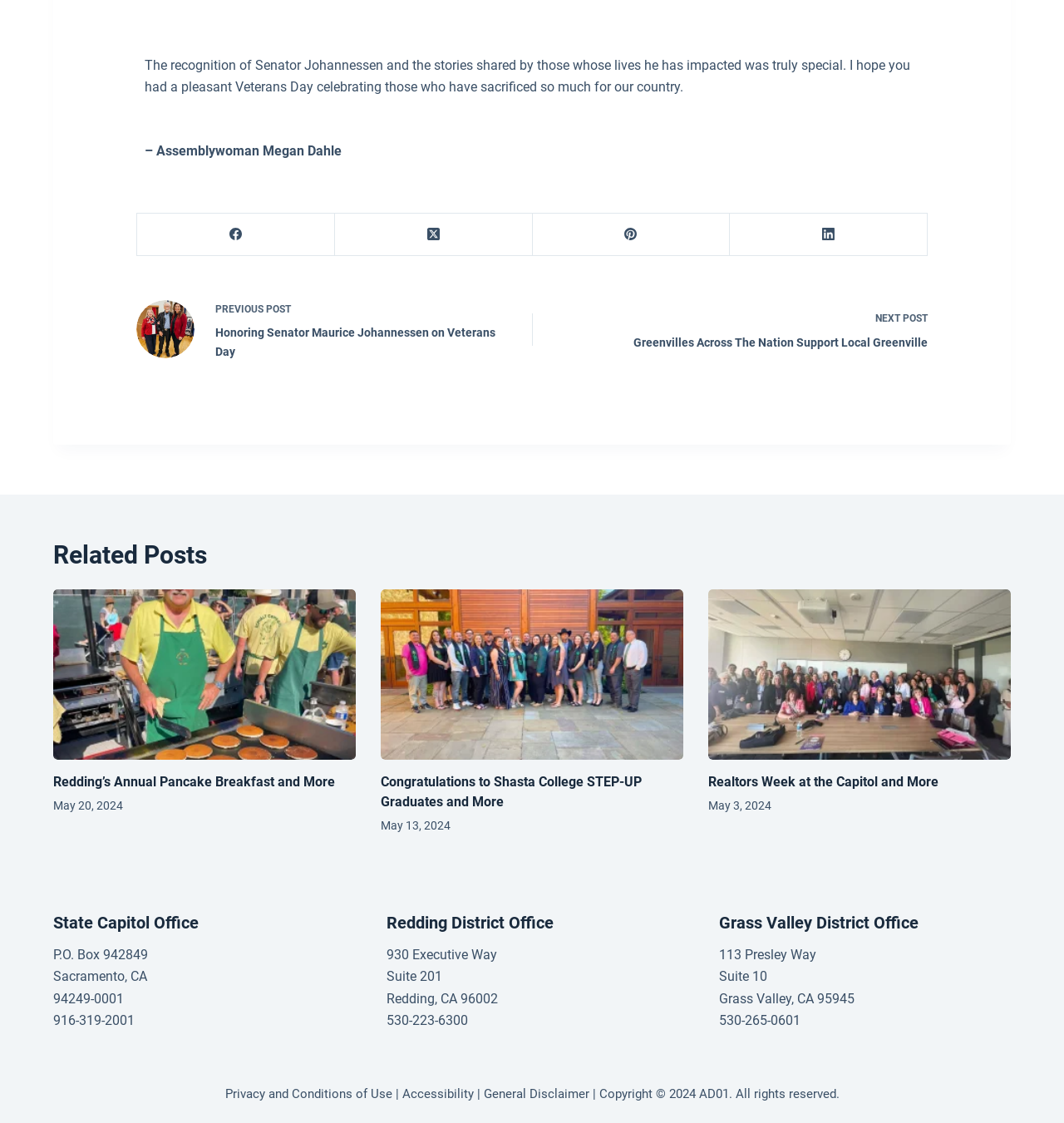What is the name of the assemblywoman quoted in the article?
Please analyze the image and answer the question with as much detail as possible.

The quote is attributed to Assemblywoman Megan Dahle, as indicated by the StaticText element with the text '– Assemblywoman Megan Dahle'.